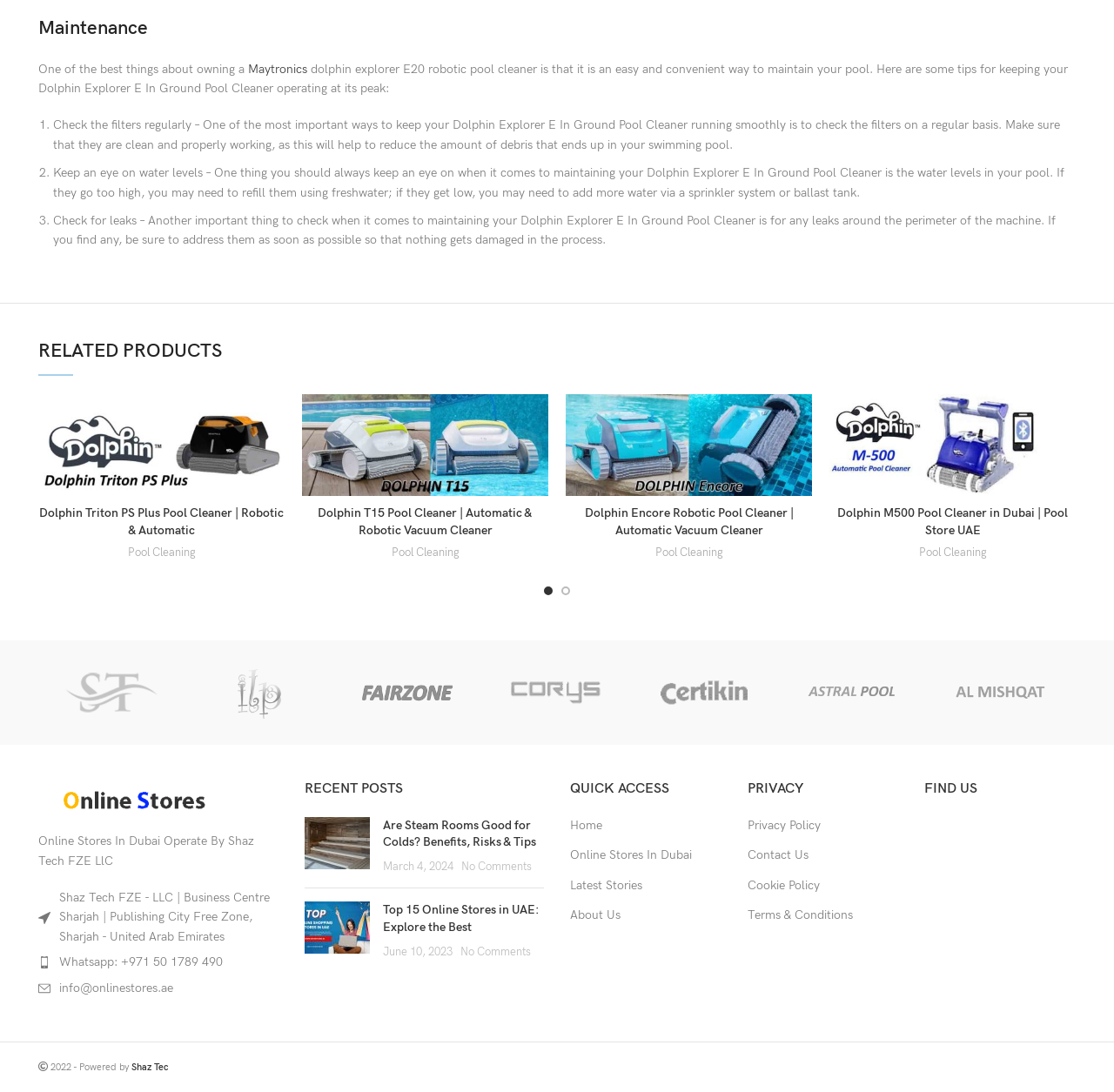Using the provided description: "Online Stores In Dubai", find the bounding box coordinates of the corresponding UI element. The output should be four float numbers between 0 and 1, in the format [left, top, right, bottom].

[0.512, 0.775, 0.623, 0.791]